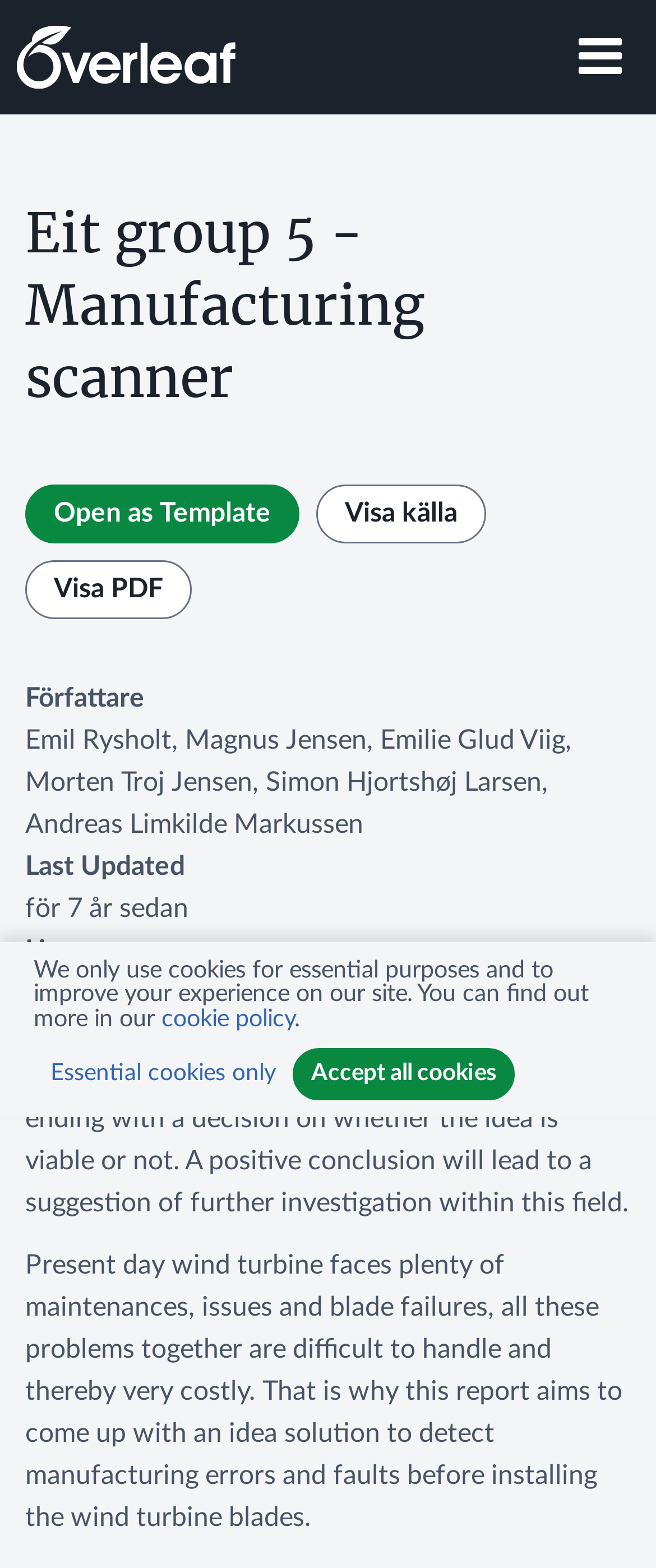Please identify the primary heading of the webpage and give its text content.

Eit group 5 - Manufacturing scanner